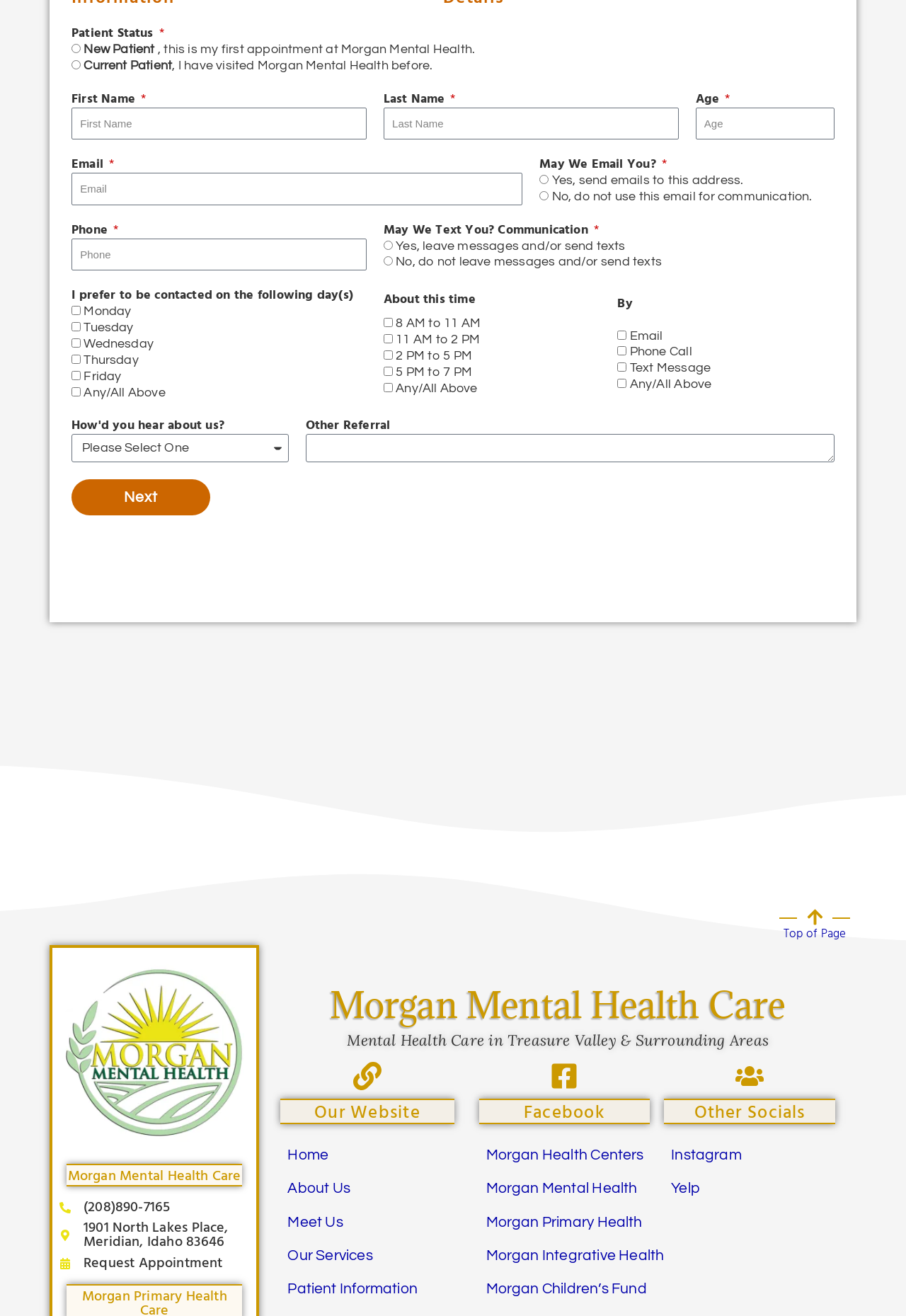Determine the bounding box for the UI element described here: "parent_node: Age name="form_fields[age]" placeholder="Age"".

[0.768, 0.082, 0.921, 0.106]